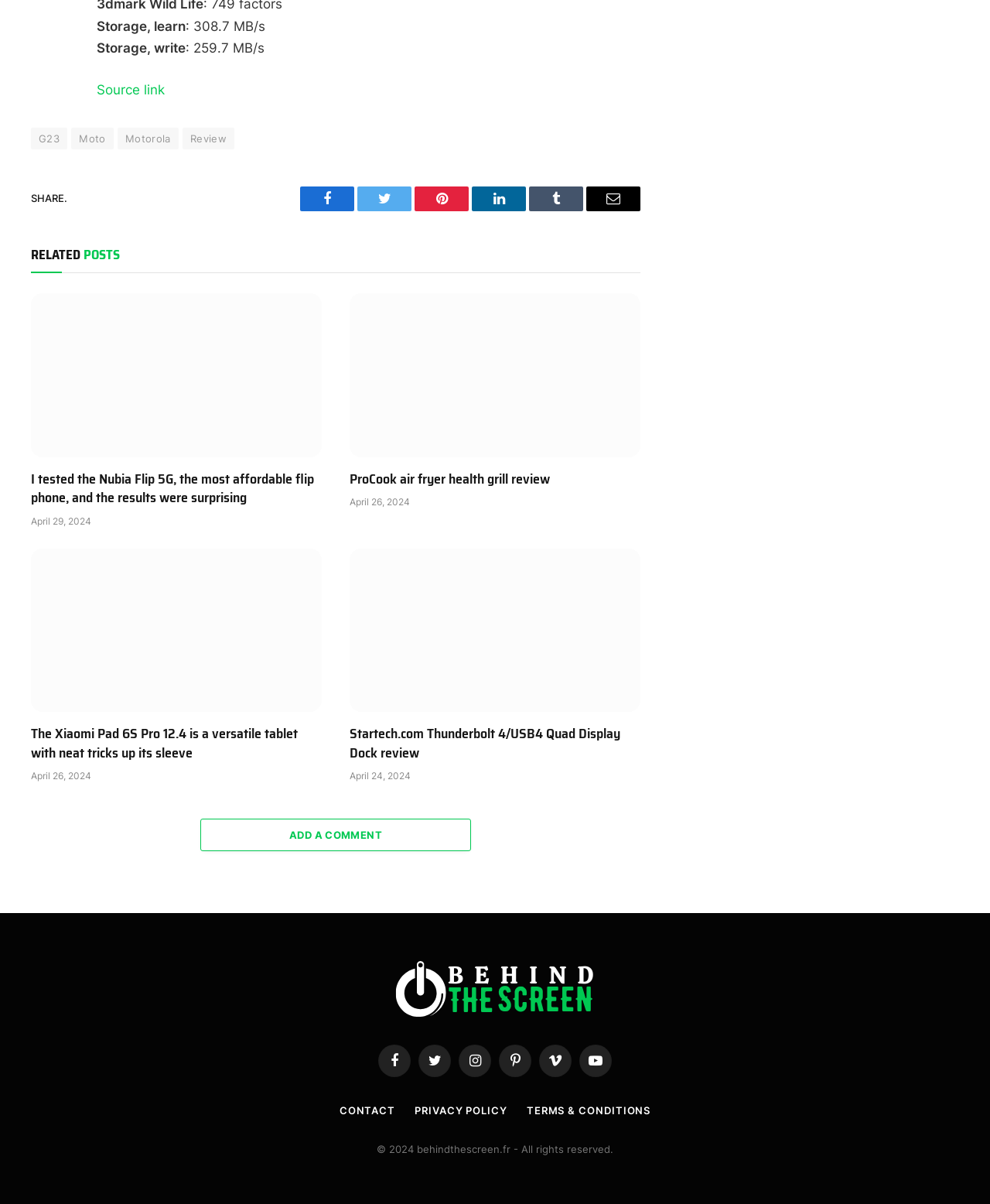Locate the bounding box coordinates of the element that should be clicked to execute the following instruction: "Add a comment".

[0.202, 0.68, 0.476, 0.707]